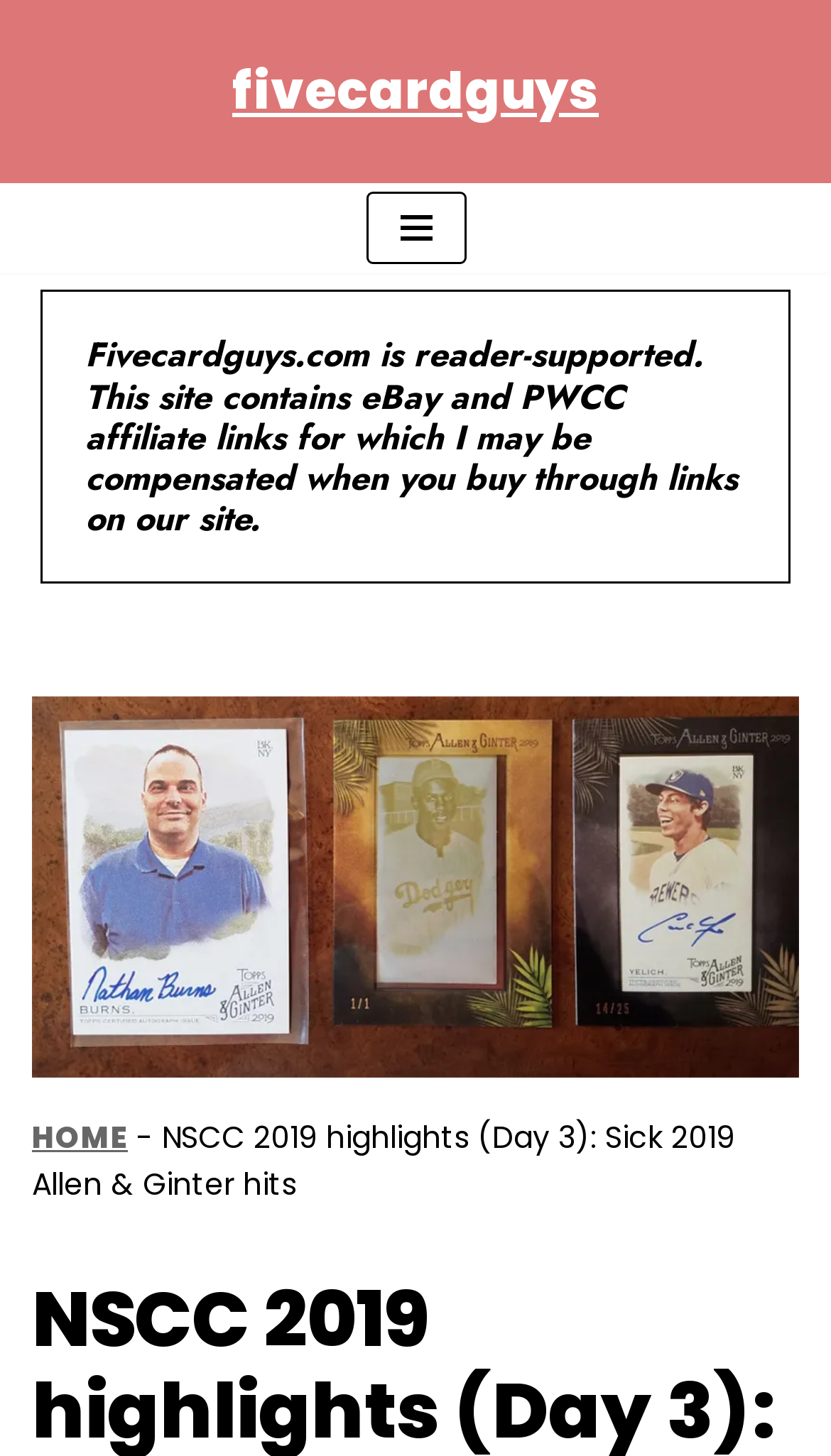What is the current page about?
Provide a fully detailed and comprehensive answer to the question.

I found the current page's topic by looking at the navigation breadcrumbs element which contains the text 'NSCC 2019 highlights (Day 3): Sick 2019 Allen & Ginter hits'.